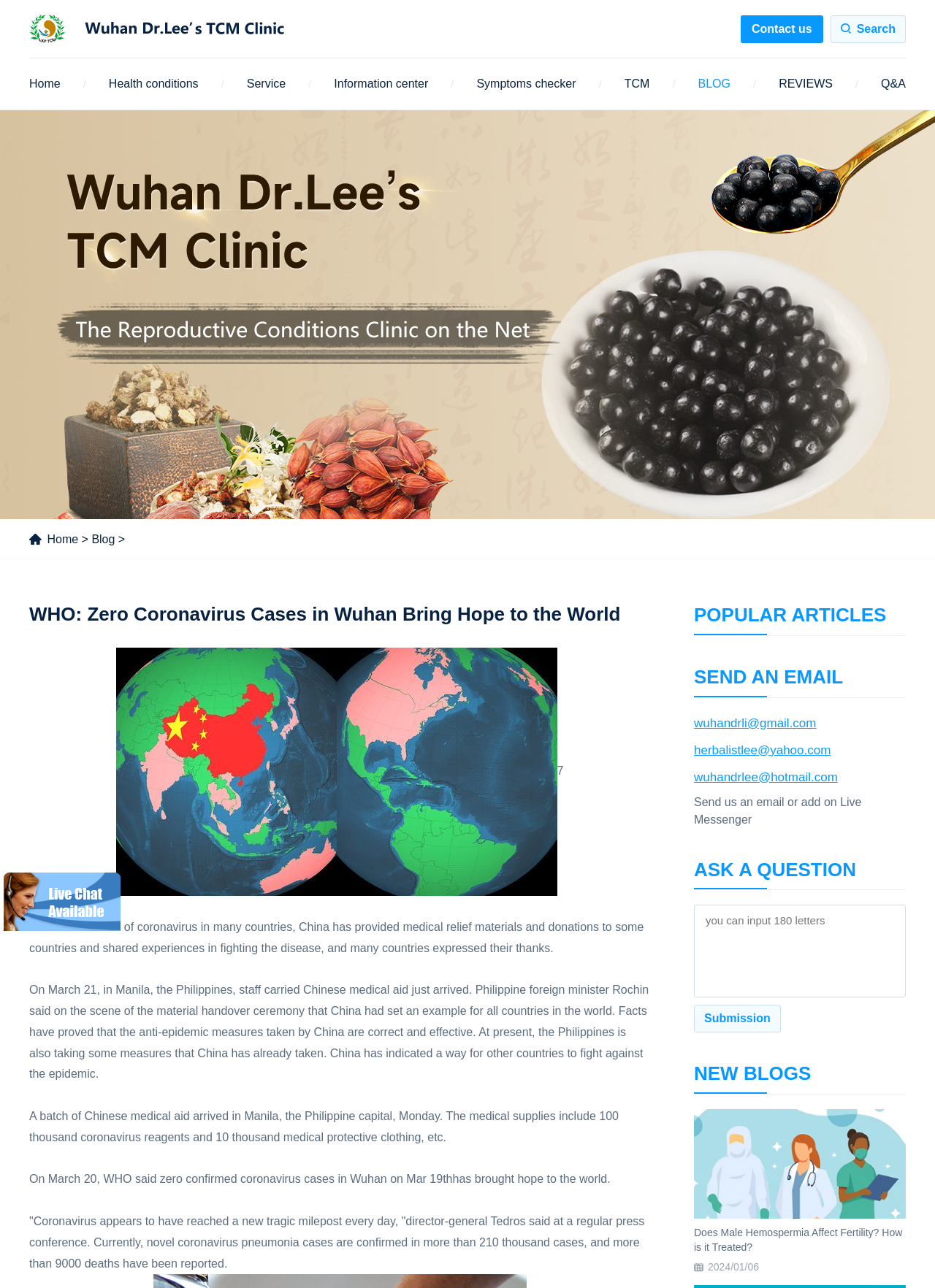Observe the image and answer the following question in detail: What is the topic of the latest blog post?

The latest blog post is titled 'Does Male Hemospermia Affect Fertility? How is it Treated?' which suggests that the topic is related to male health and fertility issues.